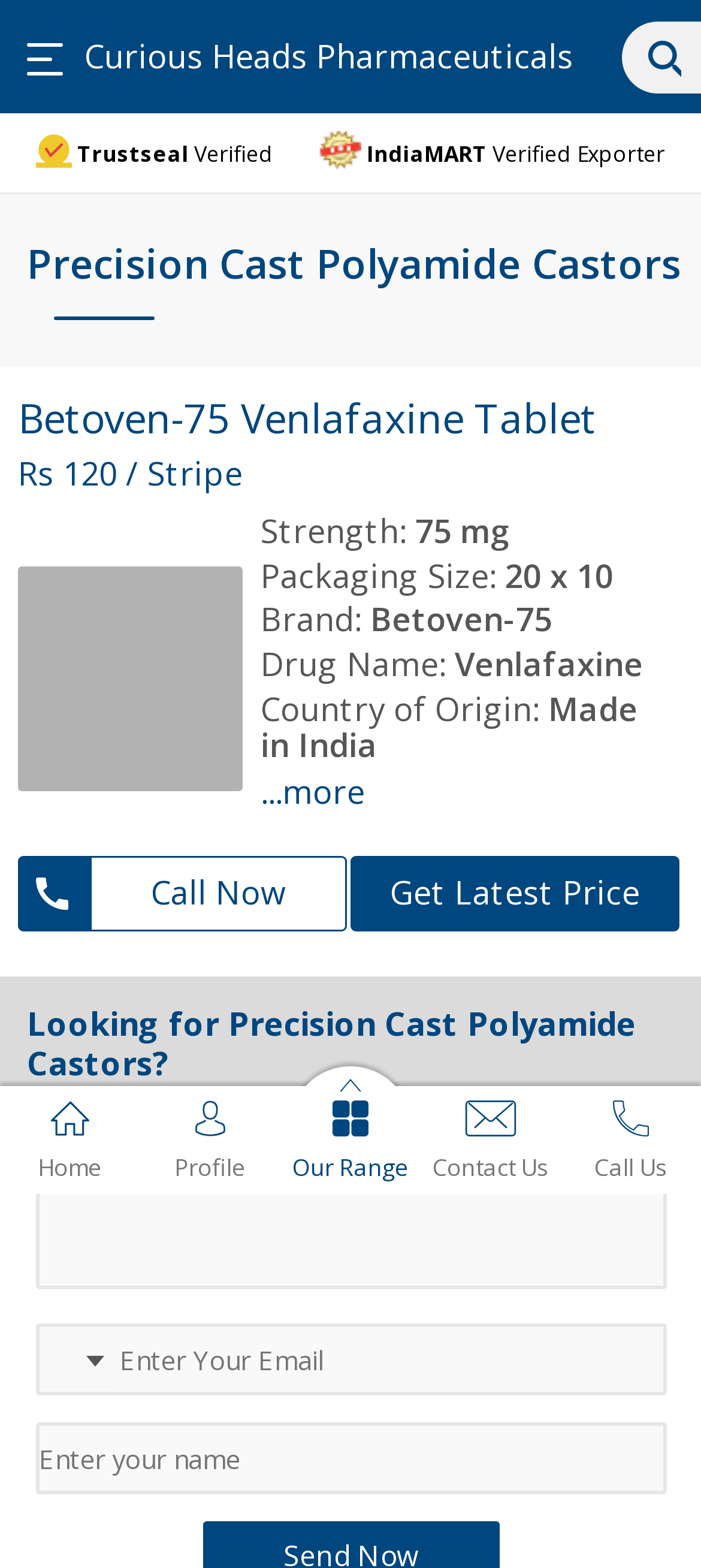Given the webpage screenshot, identify the bounding box of the UI element that matches this description: "Betoven-75 Venlafaxine Tablet".

[0.026, 0.251, 0.851, 0.284]